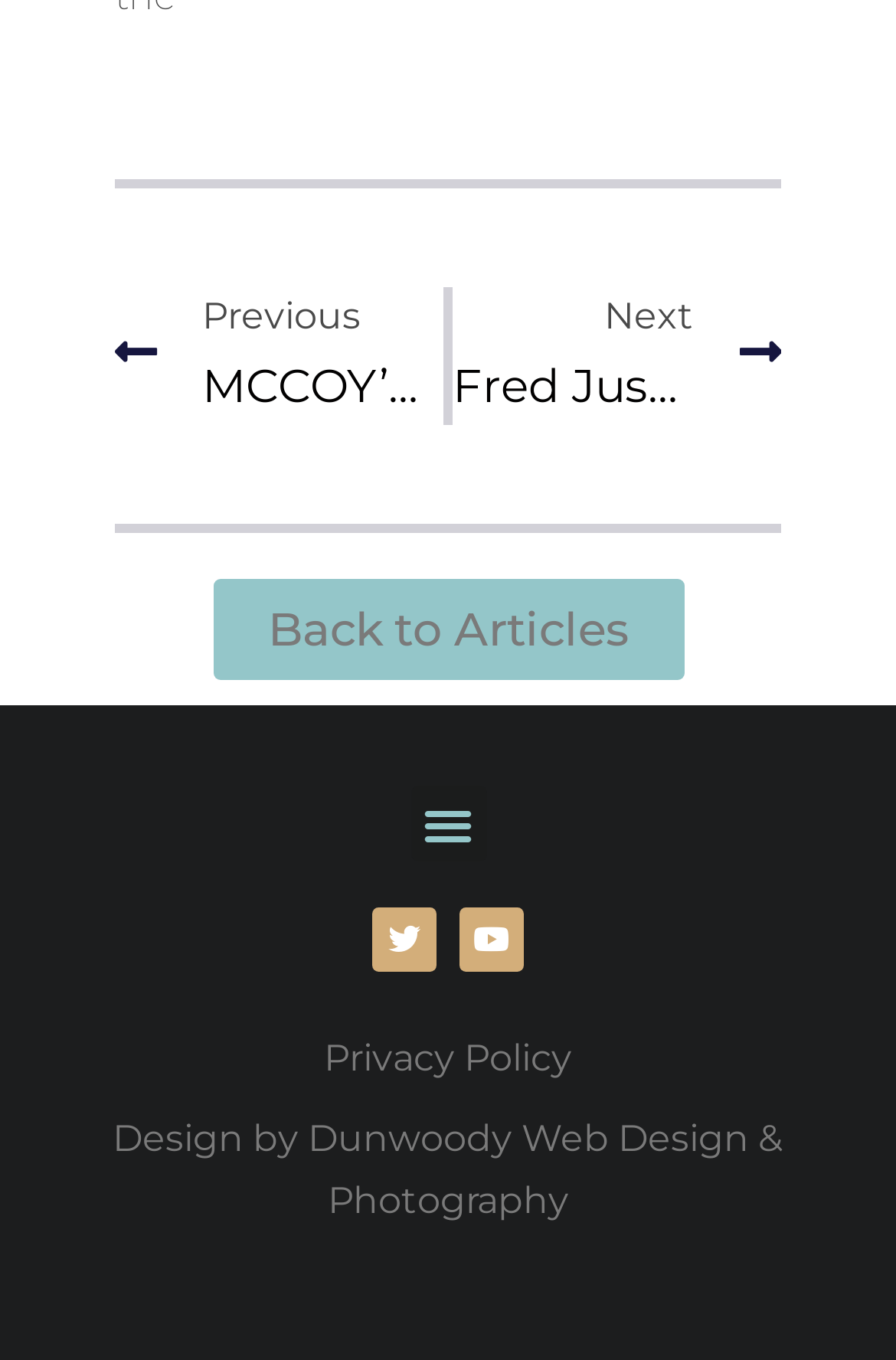Can you identify the bounding box coordinates of the clickable region needed to carry out this instruction: 'View privacy policy'? The coordinates should be four float numbers within the range of 0 to 1, stated as [left, top, right, bottom].

[0.362, 0.763, 0.638, 0.795]